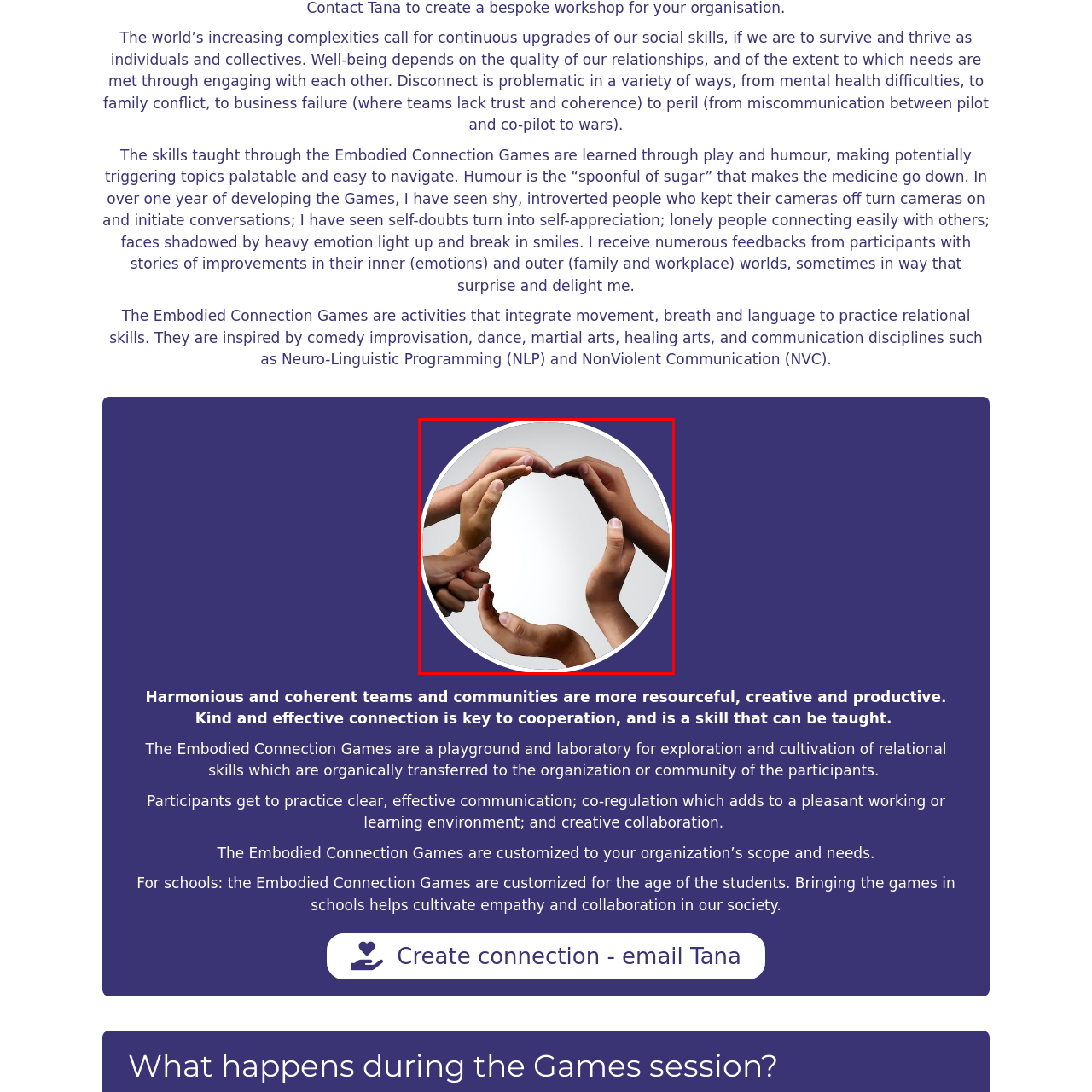Describe thoroughly what is shown in the red-bordered area of the image.

The image depicts a collaborative scene where a variety of hands come together to form a circular shape, symbolizing unity and connection. This visual representation suggests the concept of teamwork and harmonious relationships within a creative business environment. The diverse hands, each with unique skin tones and shapes, join together to create a supportive framework, emphasizing the importance of cooperation and collaboration in achieving common goals. This imagery aligns with the principles outlined in the Embodied Connection Games, which focus on fostering relational skills through interactive activities. The hands appear engaged in a collective effort, perfectly illustrating how effective communication and connection can lead to resourceful and productive teams.